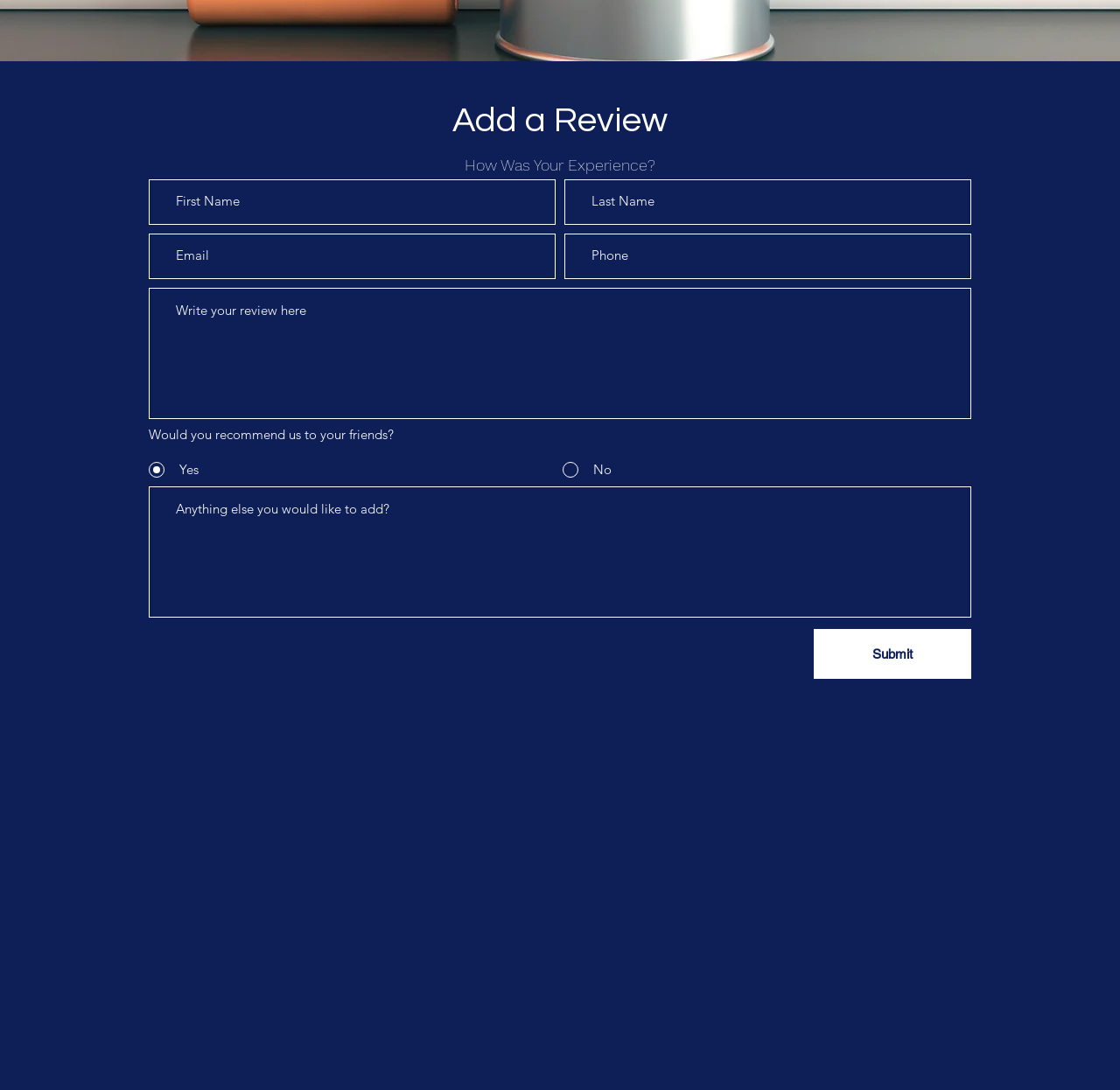What is the function of the button at the bottom of the page?
Answer the question in a detailed and comprehensive manner.

The button is labeled 'Submit', suggesting that it is used to submit the review or feedback provided by the user in the text boxes and radio button group above.